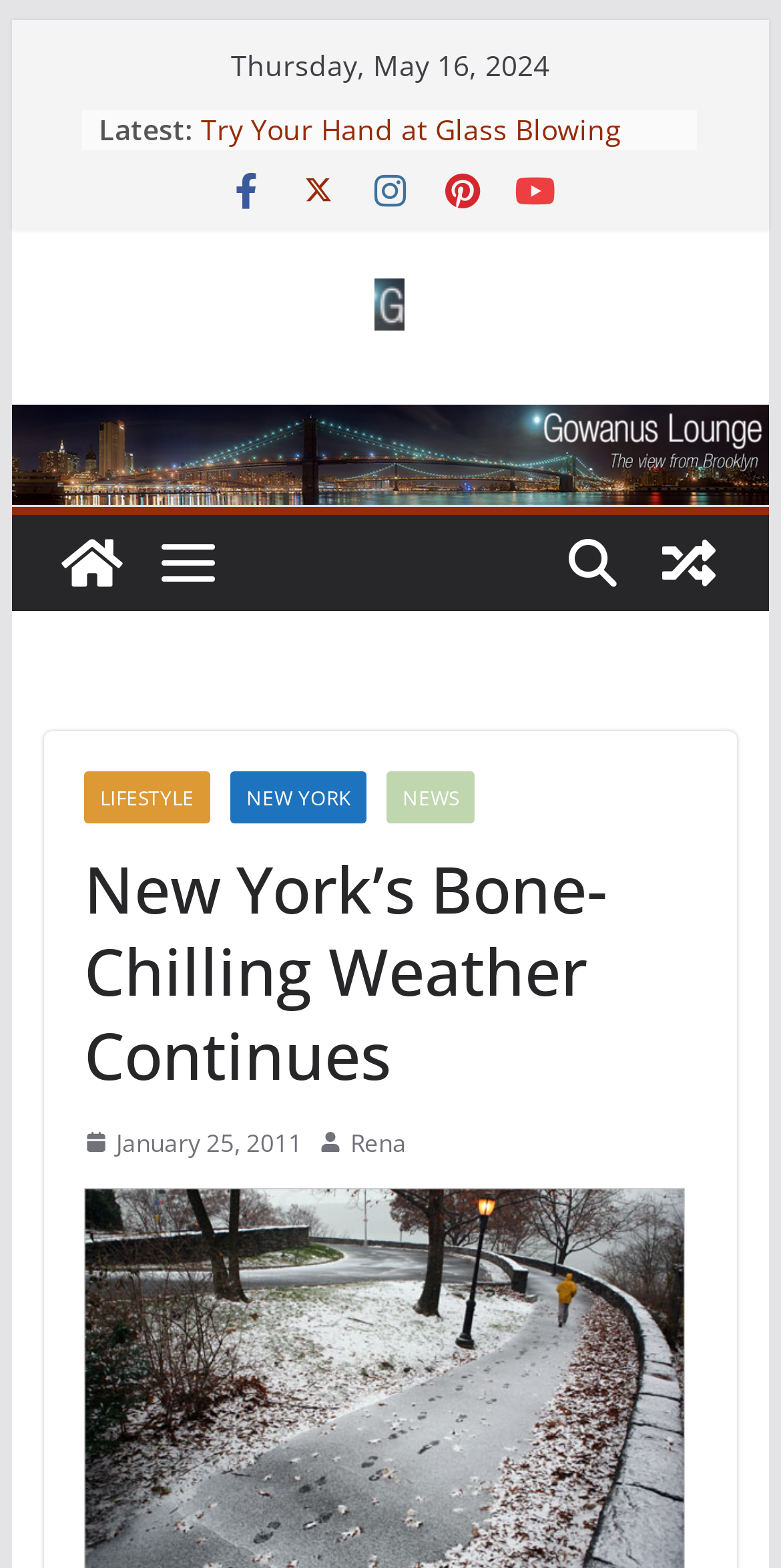Answer this question using a single word or a brief phrase:
How many icons are there in the social media section?

5